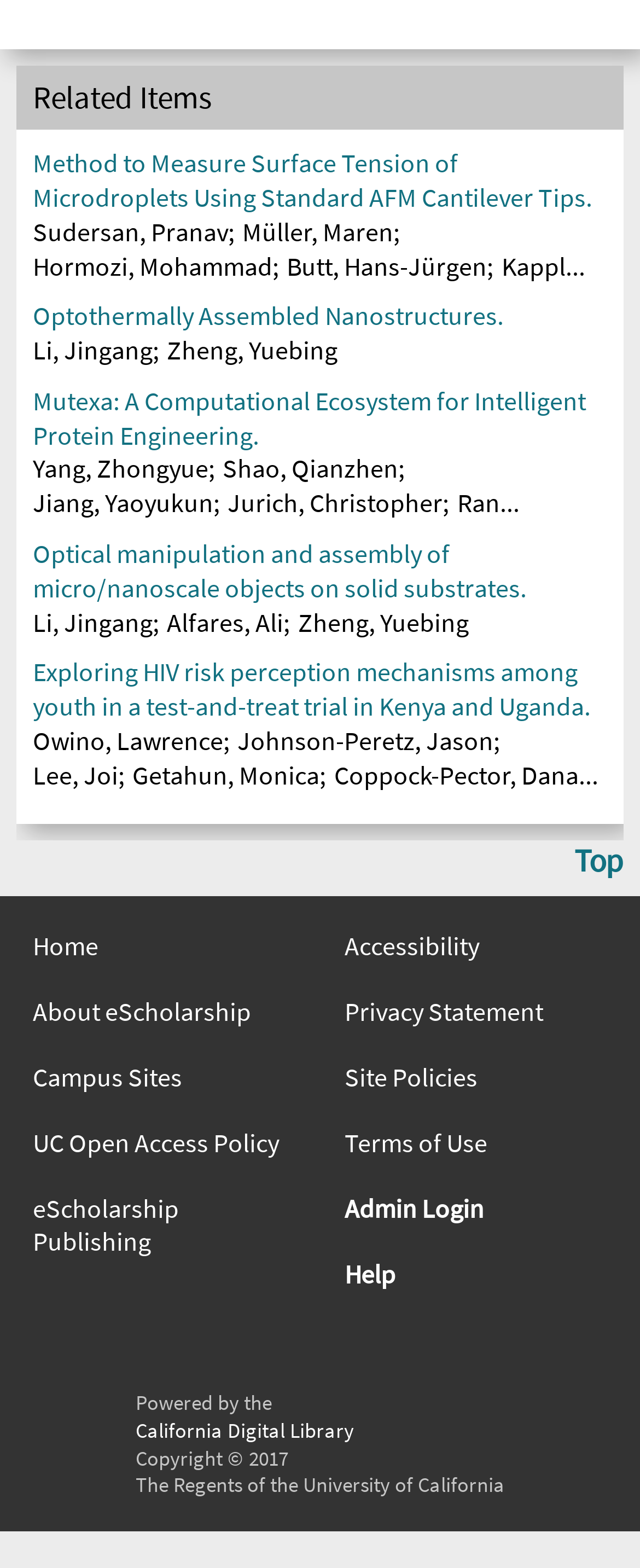Can you identify the bounding box coordinates of the clickable region needed to carry out this instruction: 'Check out Street Crimes Unit'? The coordinates should be four float numbers within the range of 0 to 1, stated as [left, top, right, bottom].

None